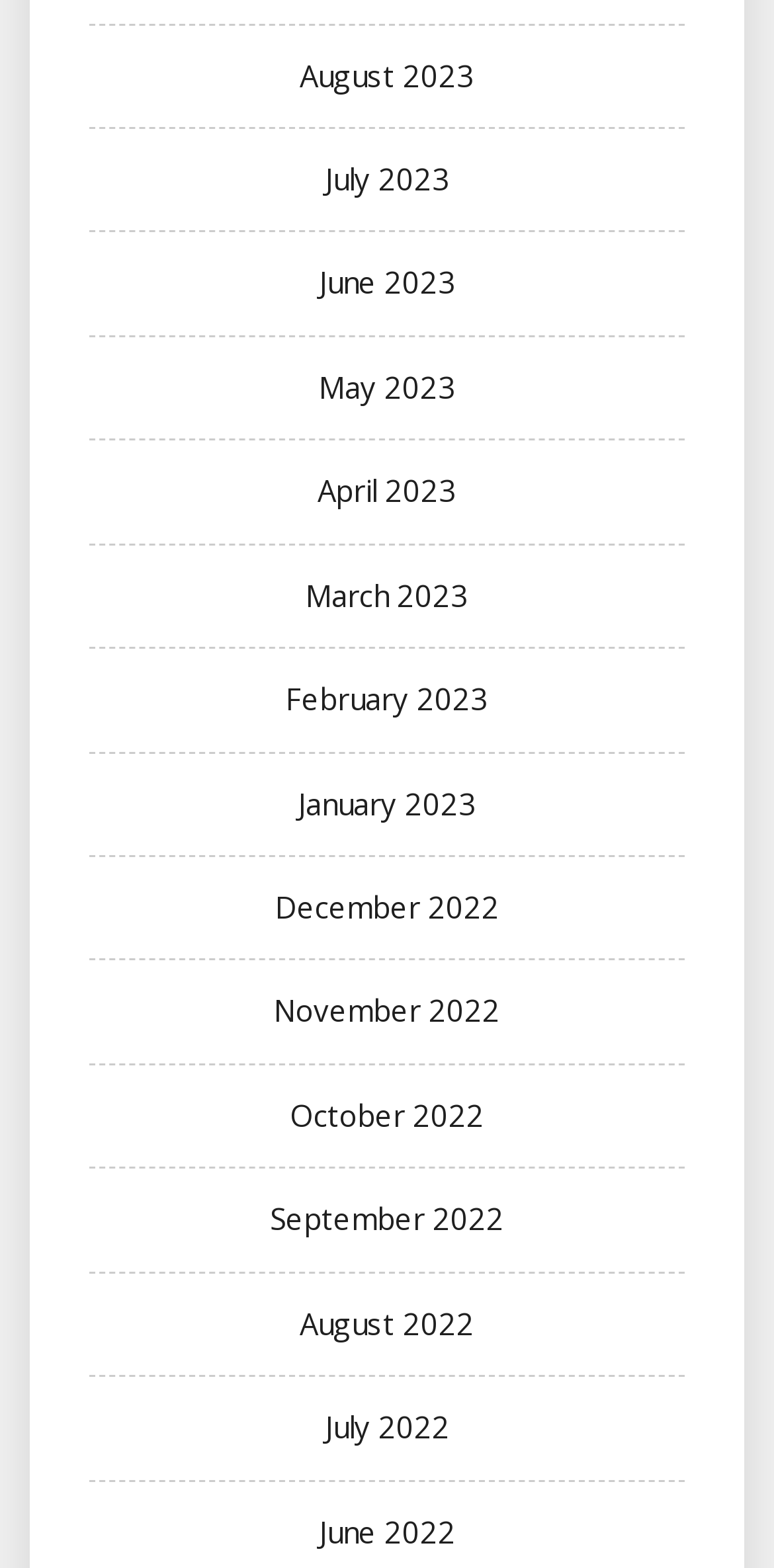Are the months listed in chronological order?
Refer to the image and provide a detailed answer to the question.

I examined the list of links and found that the months are listed in descending order, with the most recent month at the top and the earliest month at the bottom, which suggests that they are in chronological order.